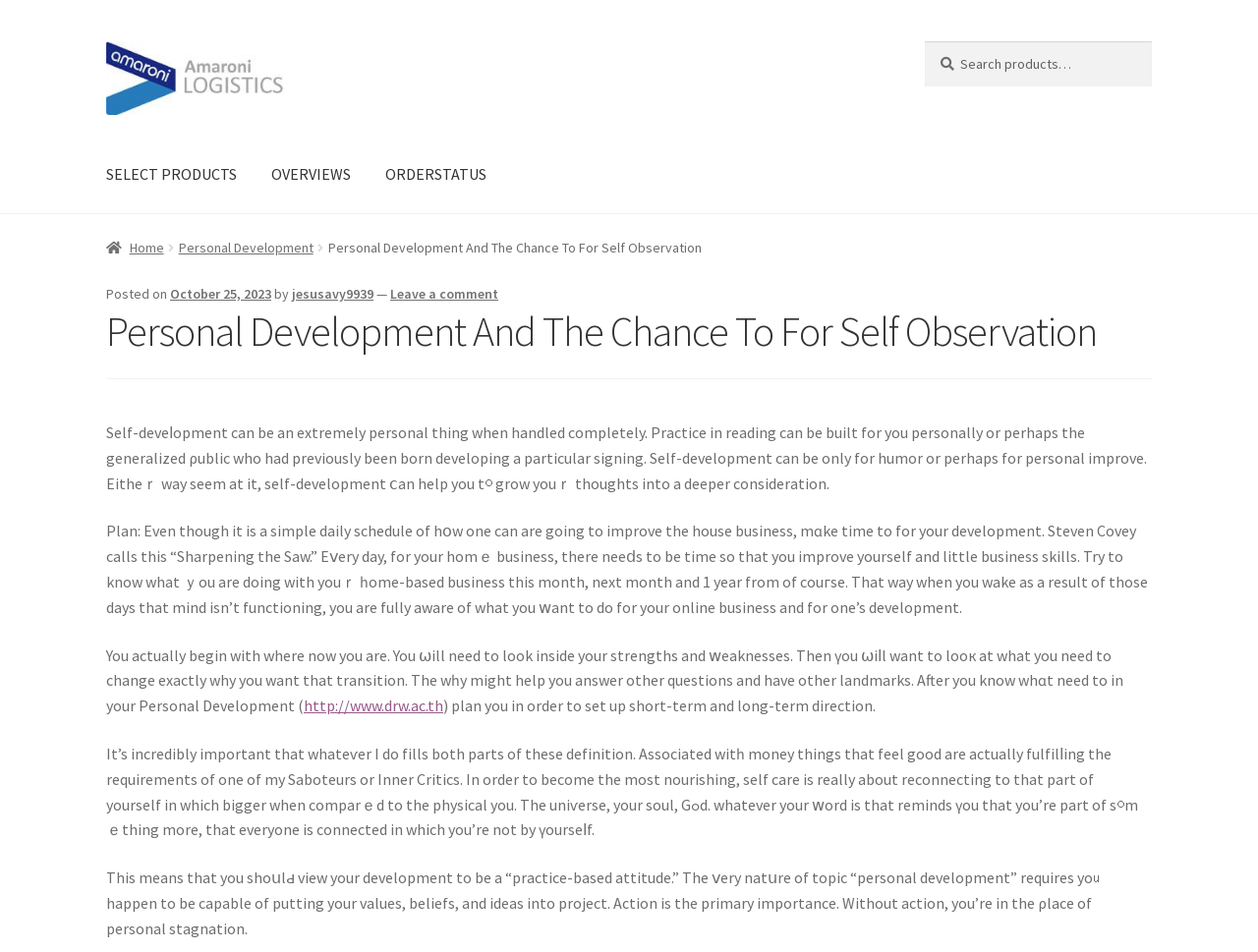Who is the author of the article?
Using the image, respond with a single word or phrase.

jesusavy9939